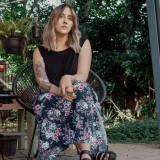What is surrounding the woman in the portrait?
Using the information from the image, give a concise answer in one word or a short phrase.

Lush greenery